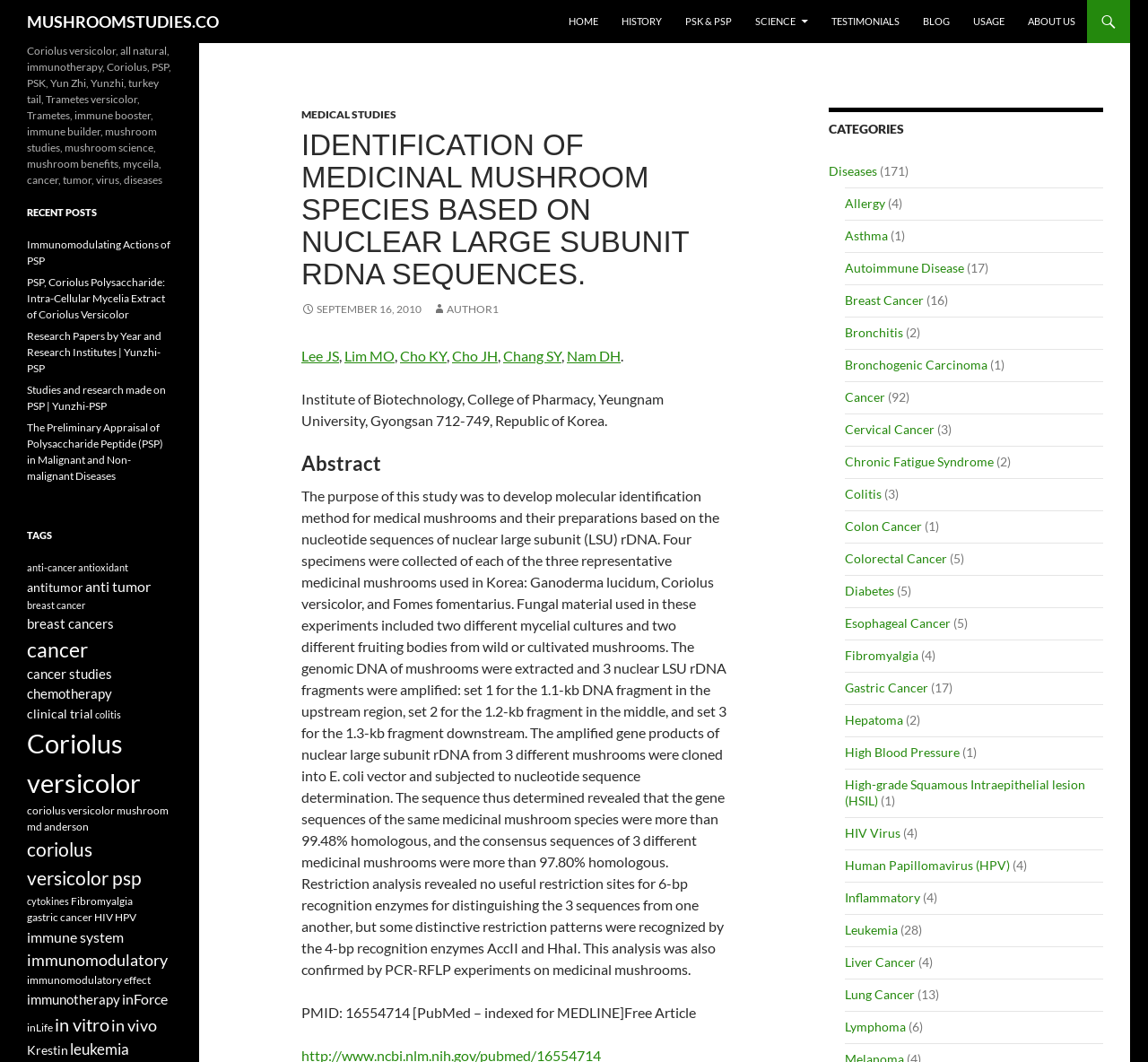Identify the bounding box coordinates of the clickable region necessary to fulfill the following instruction: "Click on HOME". The bounding box coordinates should be four float numbers between 0 and 1, i.e., [left, top, right, bottom].

[0.486, 0.0, 0.53, 0.041]